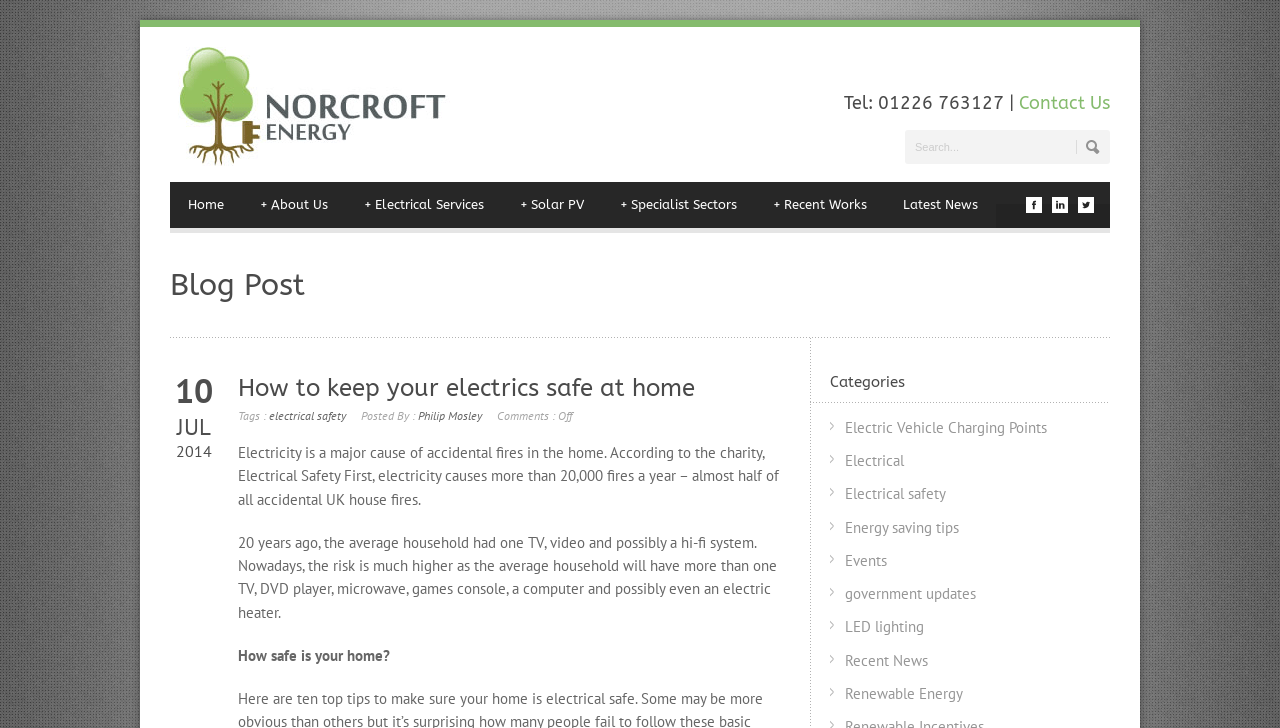Determine the bounding box coordinates for the region that must be clicked to execute the following instruction: "Search for something".

[0.707, 0.179, 0.867, 0.226]